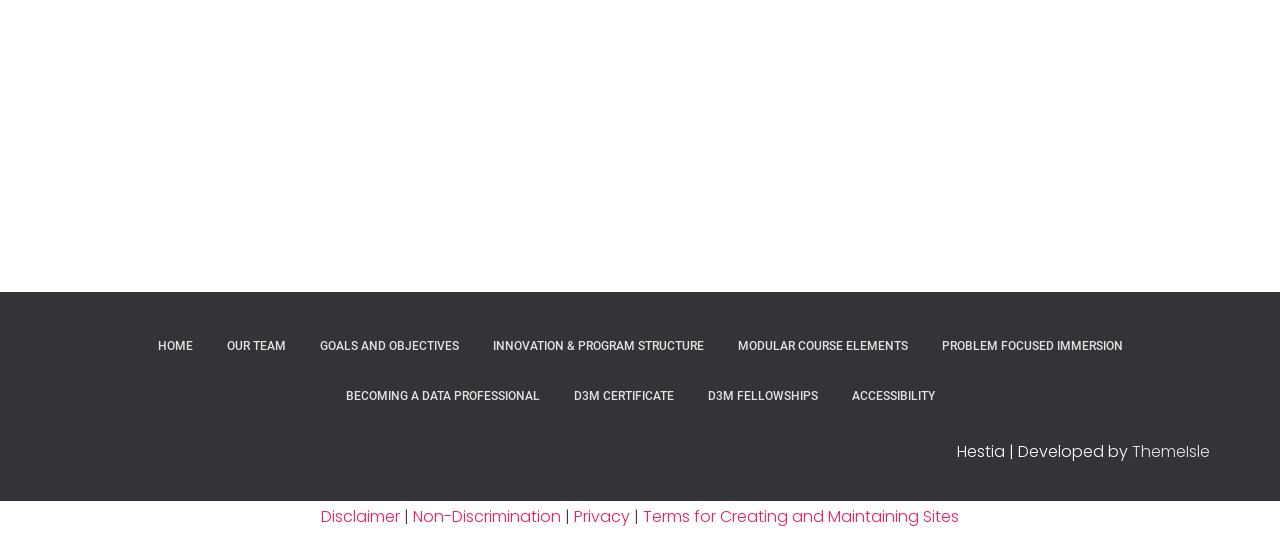Using the webpage screenshot and the element description Innovation & Program Structure, determine the bounding box coordinates. Specify the coordinates in the format (top-left x, top-left y, bottom-right x, bottom-right y) with values ranging from 0 to 1.

[0.373, 0.594, 0.561, 0.685]